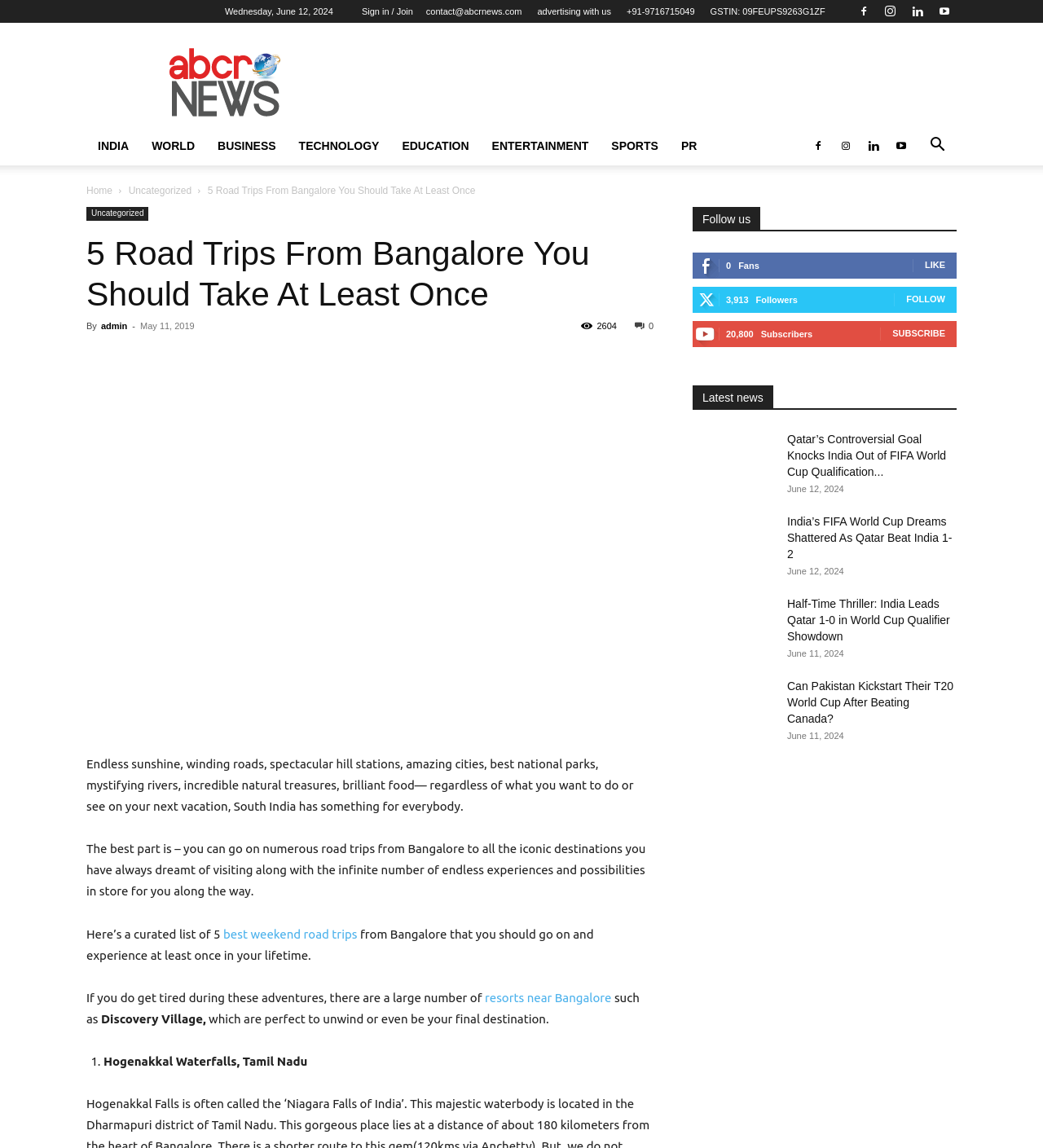What is the destination of the first road trip?
Relying on the image, give a concise answer in one word or a brief phrase.

Hogenakkal Waterfalls, Tamil Nadu